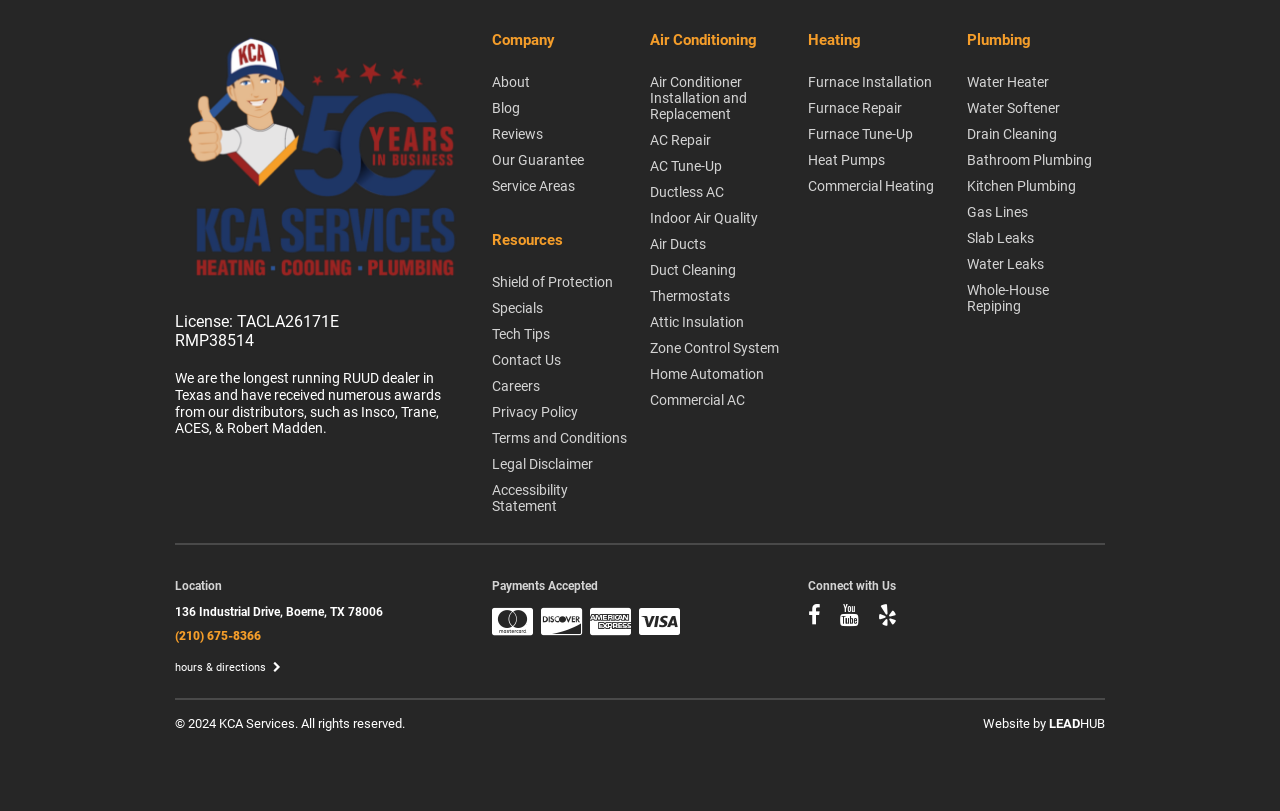Based on the image, give a detailed response to the question: What is the company's license number?

The company's license number is mentioned on the webpage, which is 'TACLA26171E', located below the 'License:' text.